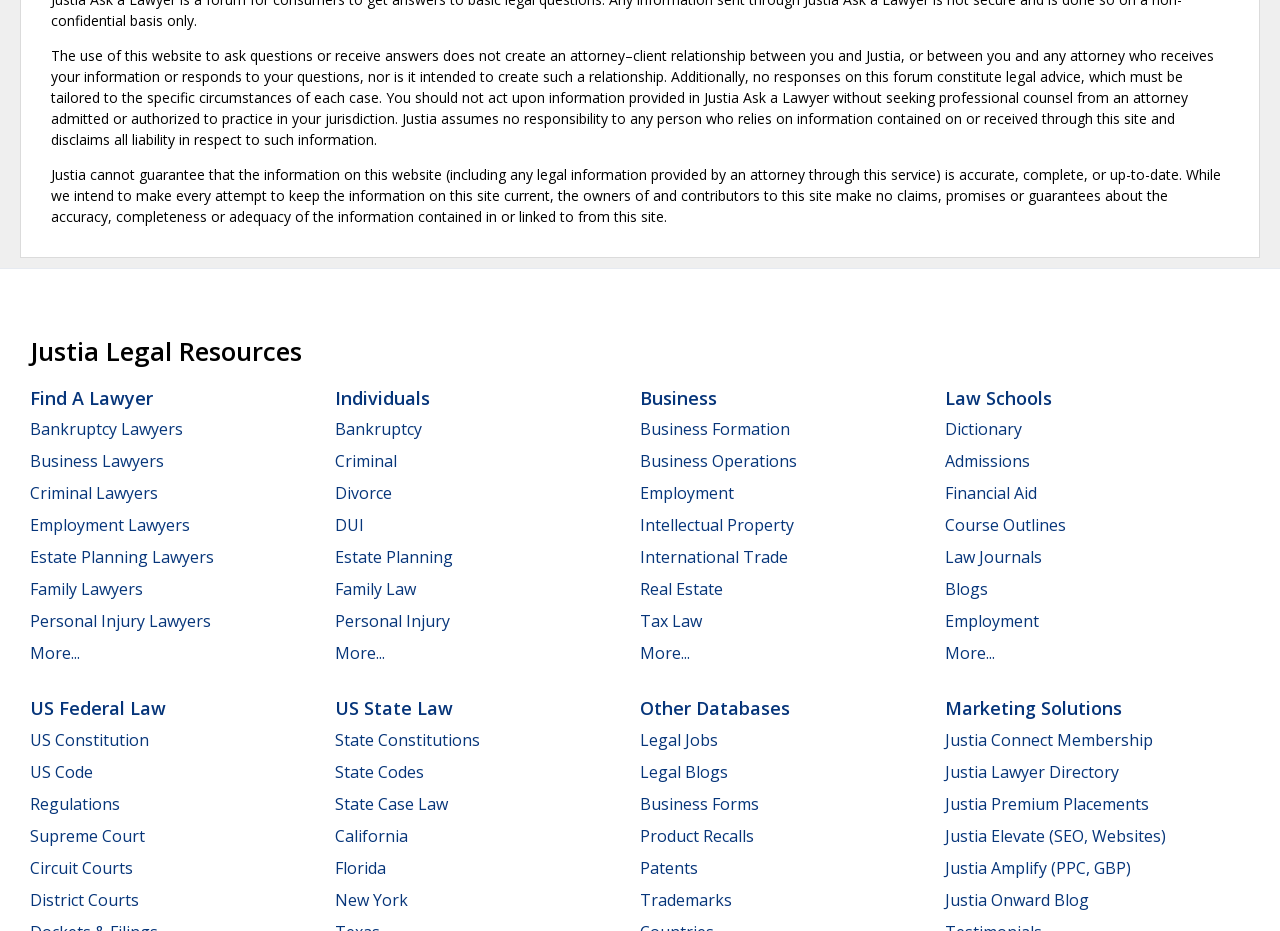Determine the bounding box coordinates of the clickable region to execute the instruction: "Click on Justia Connect Membership". The coordinates should be four float numbers between 0 and 1, denoted as [left, top, right, bottom].

[0.738, 0.783, 0.901, 0.806]